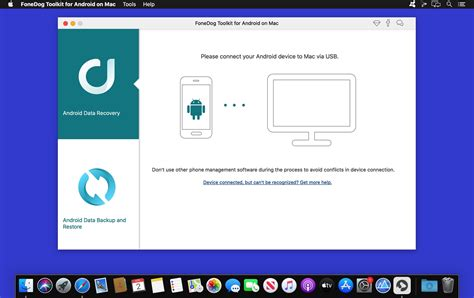Give a one-word or short phrase answer to the question: 
How many prominent features are on the left side?

Two